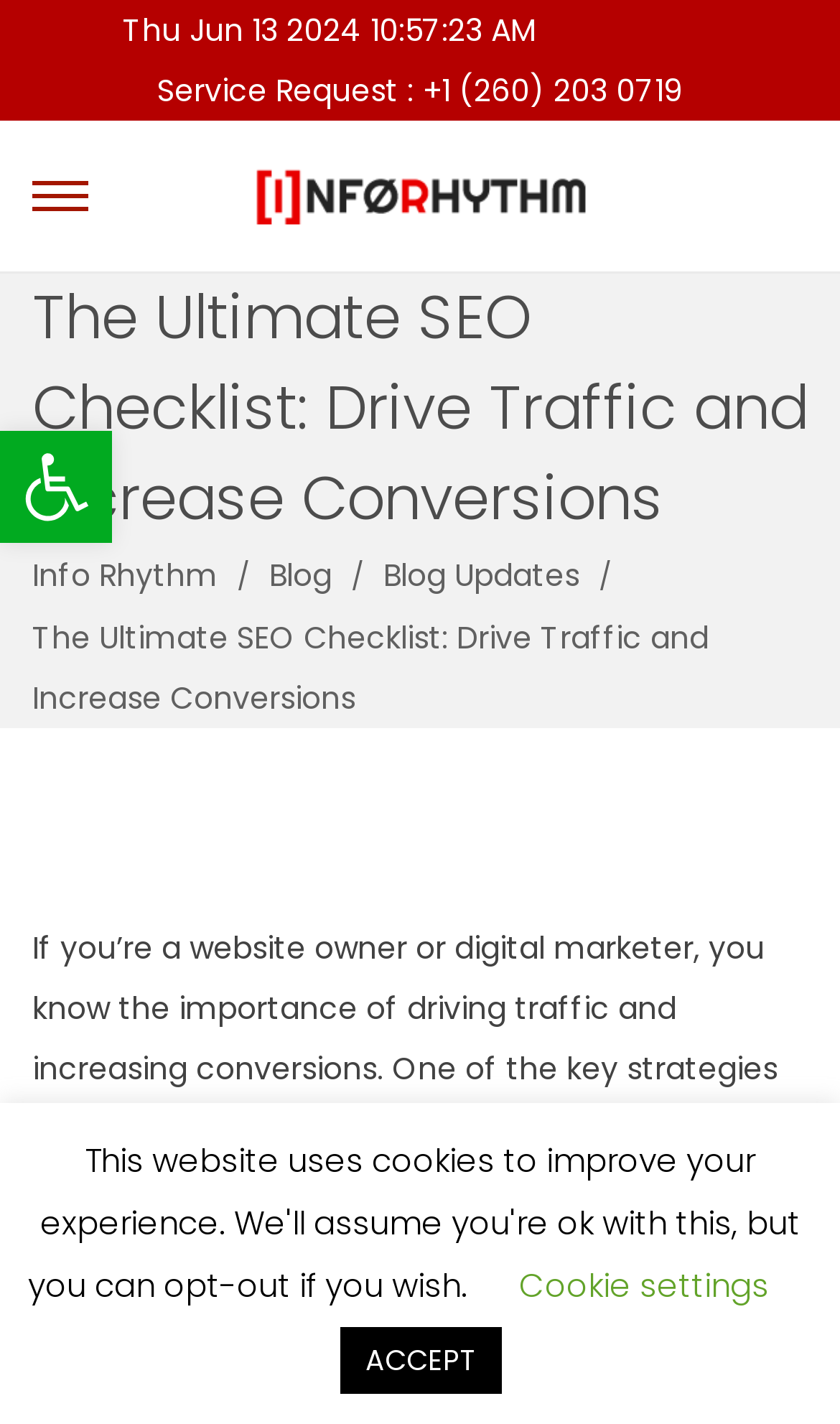Please identify the bounding box coordinates of the element that needs to be clicked to perform the following instruction: "Read the blog".

[0.321, 0.389, 0.405, 0.419]